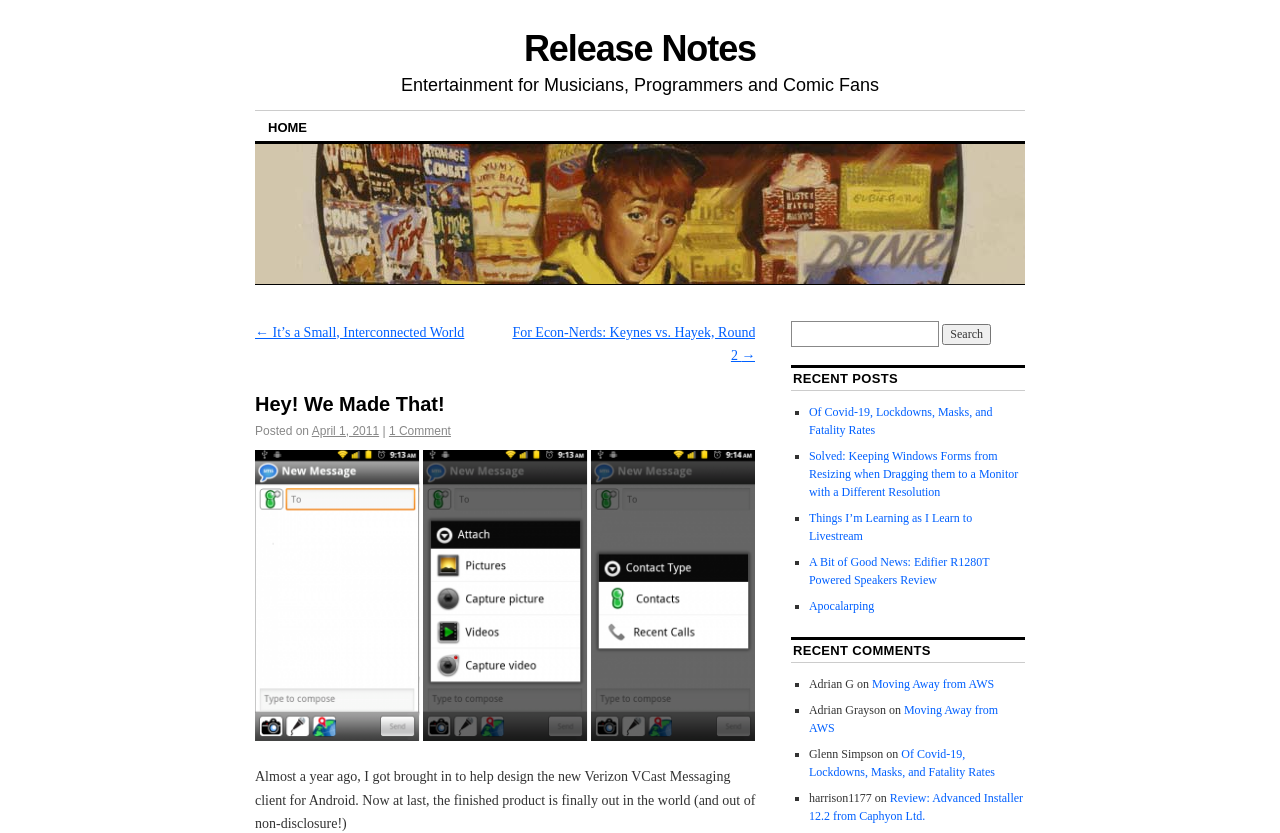Use one word or a short phrase to answer the question provided: 
What is the category of the post?

Entertainment